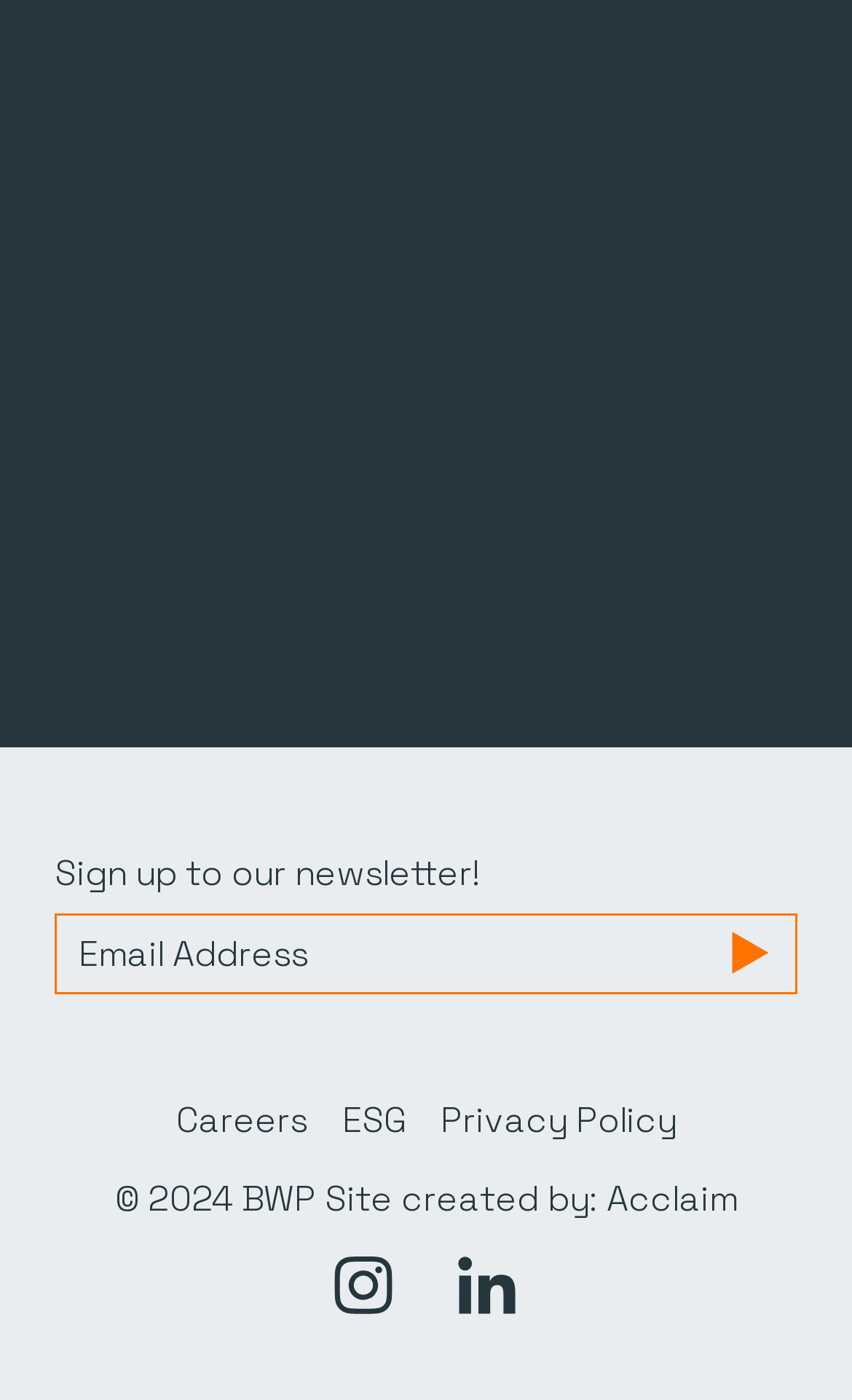Please find and report the bounding box coordinates of the element to click in order to perform the following action: "Type a message". The coordinates should be expressed as four float numbers between 0 and 1, in the format [left, top, right, bottom].

[0.064, 0.001, 0.936, 0.056]